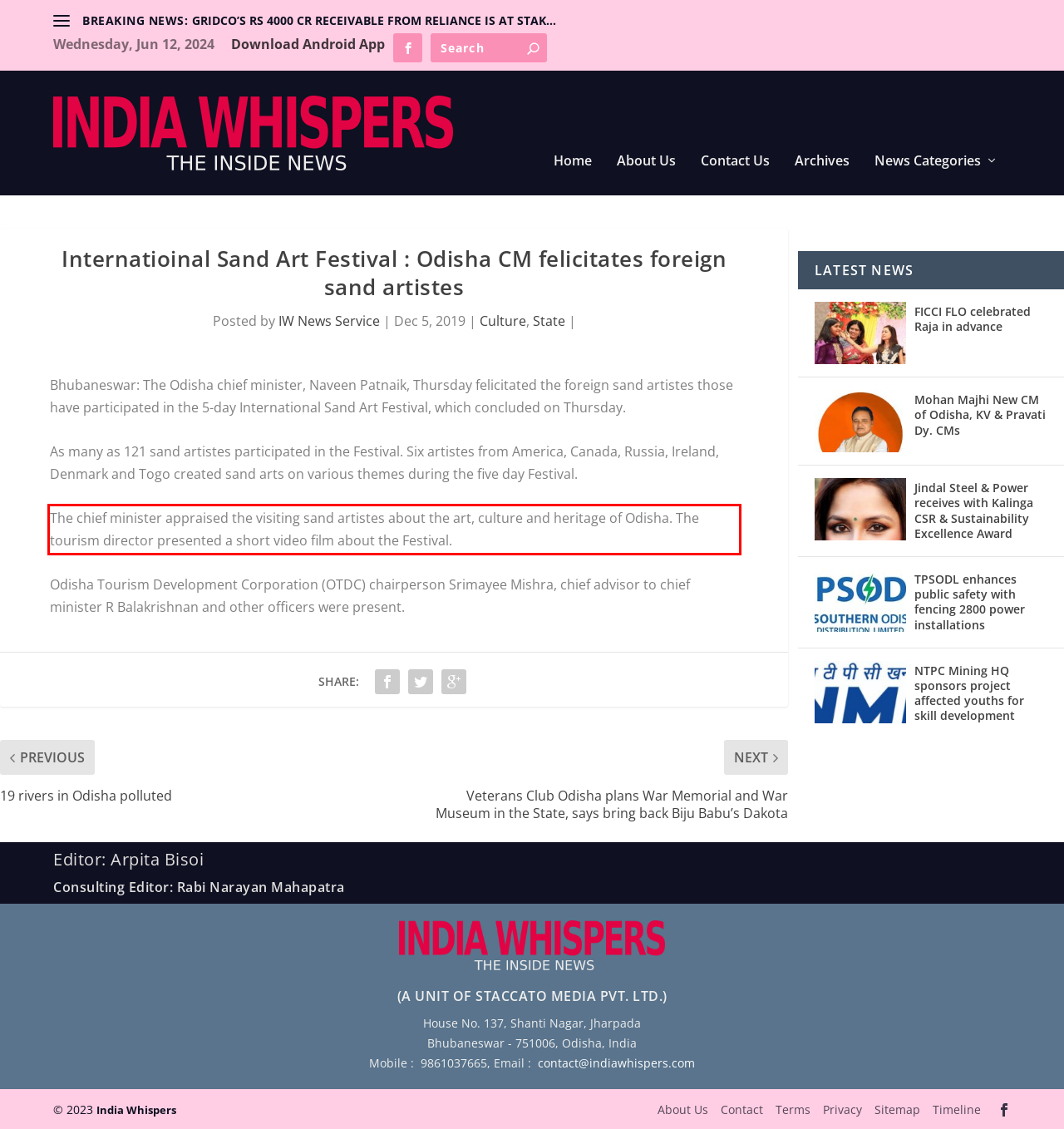Examine the webpage screenshot and use OCR to recognize and output the text within the red bounding box.

The chief minister appraised the visiting sand artistes about the art, culture and heritage of Odisha. The tourism director presented a short video film about the Festival.